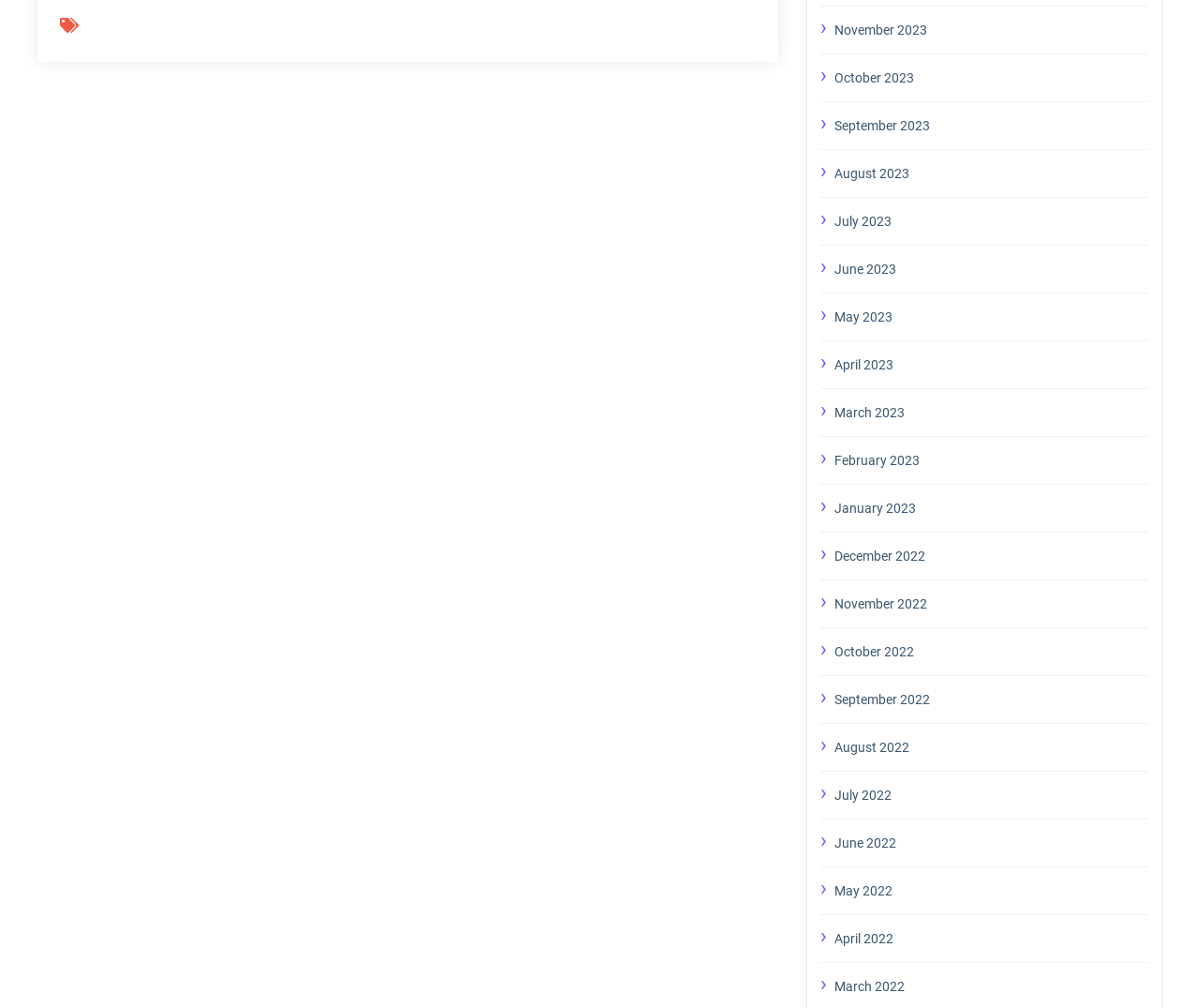Is there a link for the month of February 2024?
Craft a detailed and extensive response to the question.

I examined the list of links and did not find a link for the month of February 2024. The most recent month listed is November 2023, and there are no links for months in 2024.